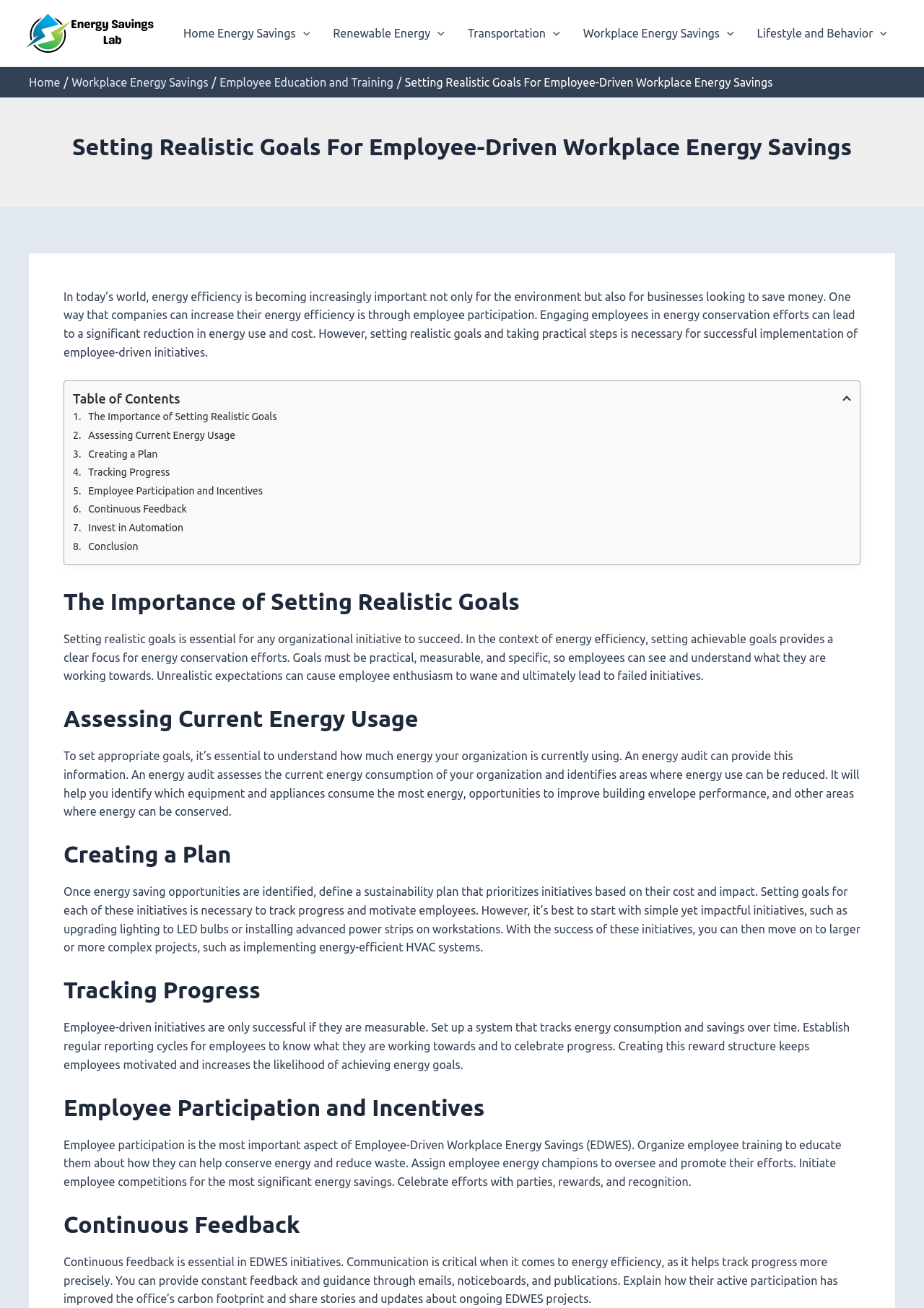What is the importance of continuous feedback in EDWES initiatives?
From the image, provide a succinct answer in one word or a short phrase.

To track progress precisely